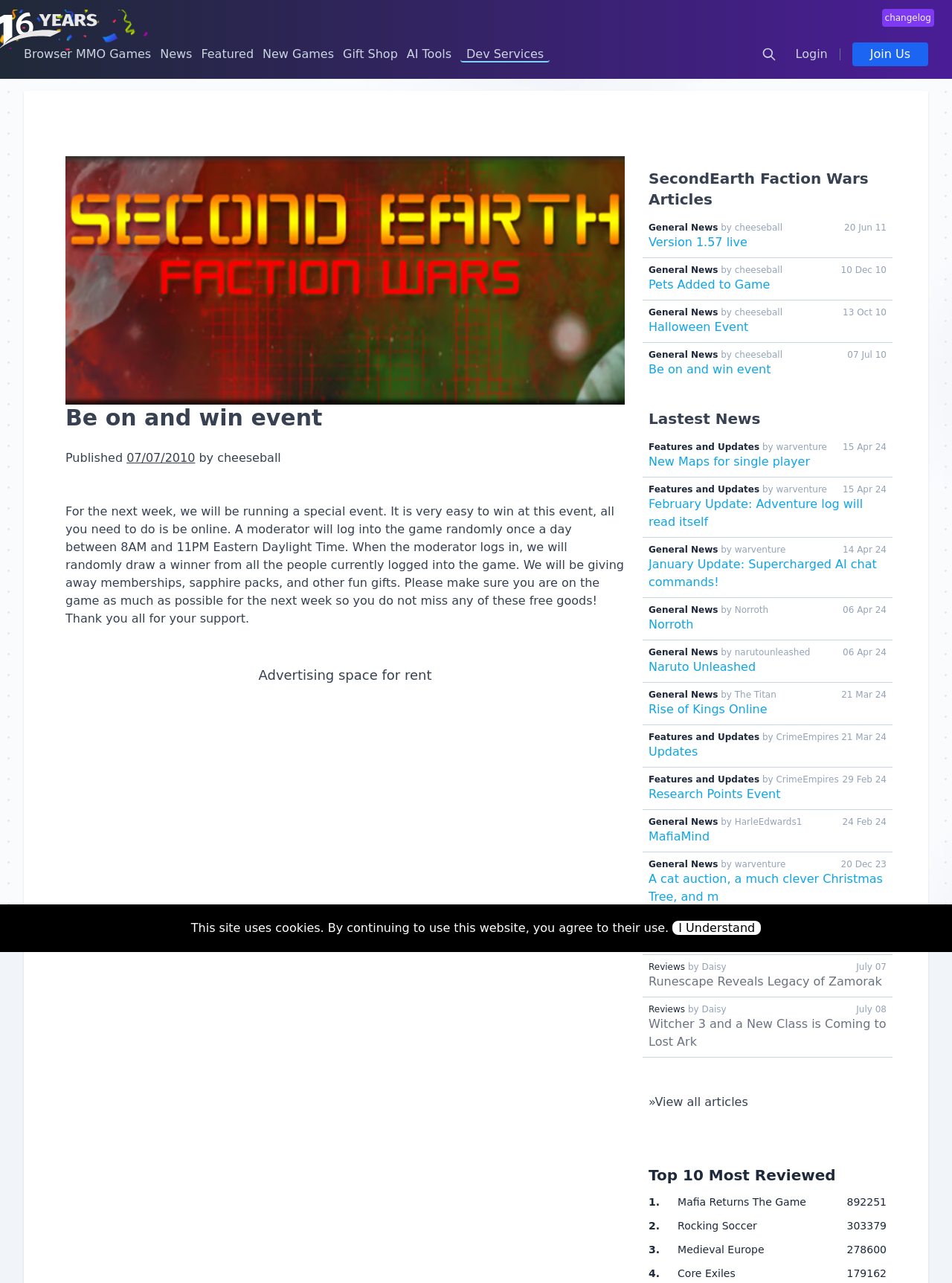What is the name of the author who wrote the article 'Be on and win event'?
Give a comprehensive and detailed explanation for the question.

I found the answer by looking at the text that credits the author of the article 'Be on and win event', which is 'cheeseball'.